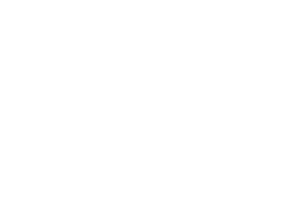Construct a detailed narrative about the image.

The image is part of the chronological timeline depicting the life and works of Jaume Mir, a notable sculptor. It illustrates a significant moment in 1934, when Mir received a scholarship from the Balearic Regional Council and studied under prominent teachers in Madrid. This period was crucial for Mir, marking the beginning of his professional artistic journey, which included the creation of his first piece, "Balearic Slinger." The accompanying text emphasizes his early influence and educational experiences that shaped his future works.